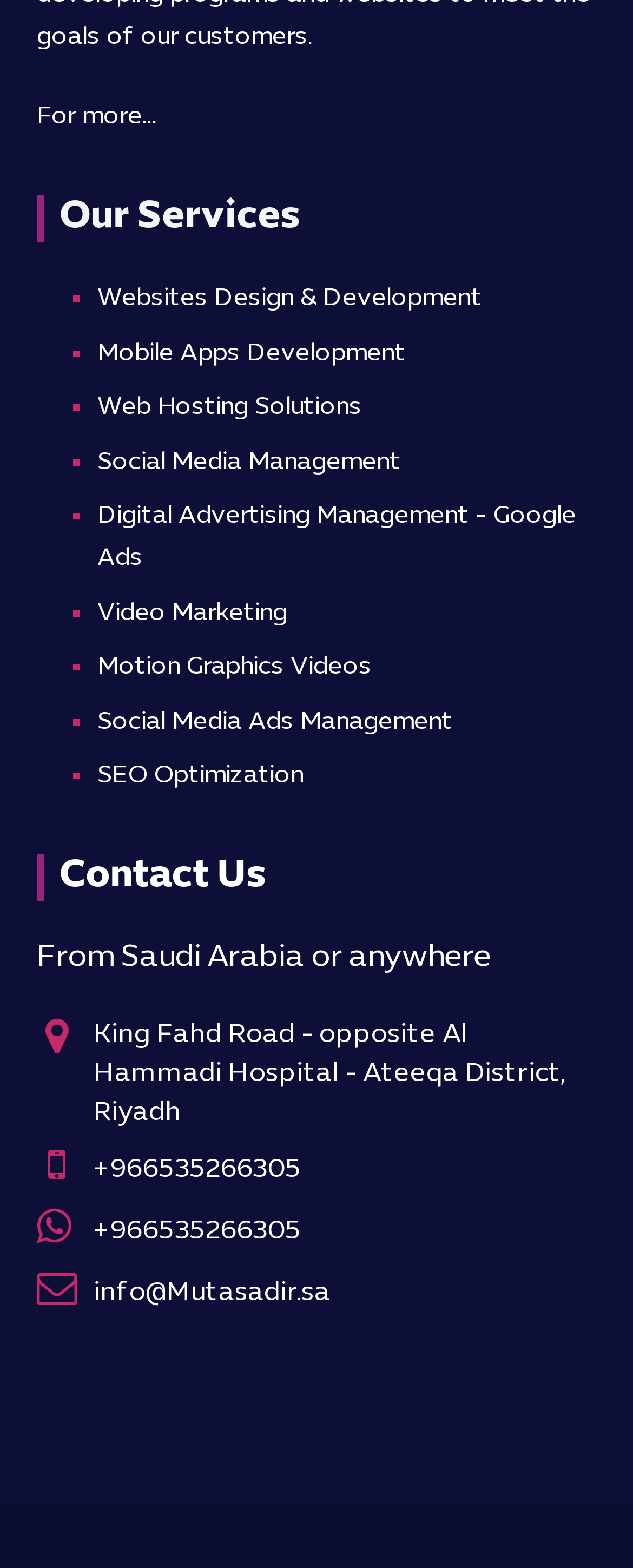Identify the bounding box coordinates for the UI element described as follows: "title="Twitter"". Ensure the coordinates are four float numbers between 0 and 1, formatted as [left, top, right, bottom].

[0.188, 0.882, 0.281, 0.919]